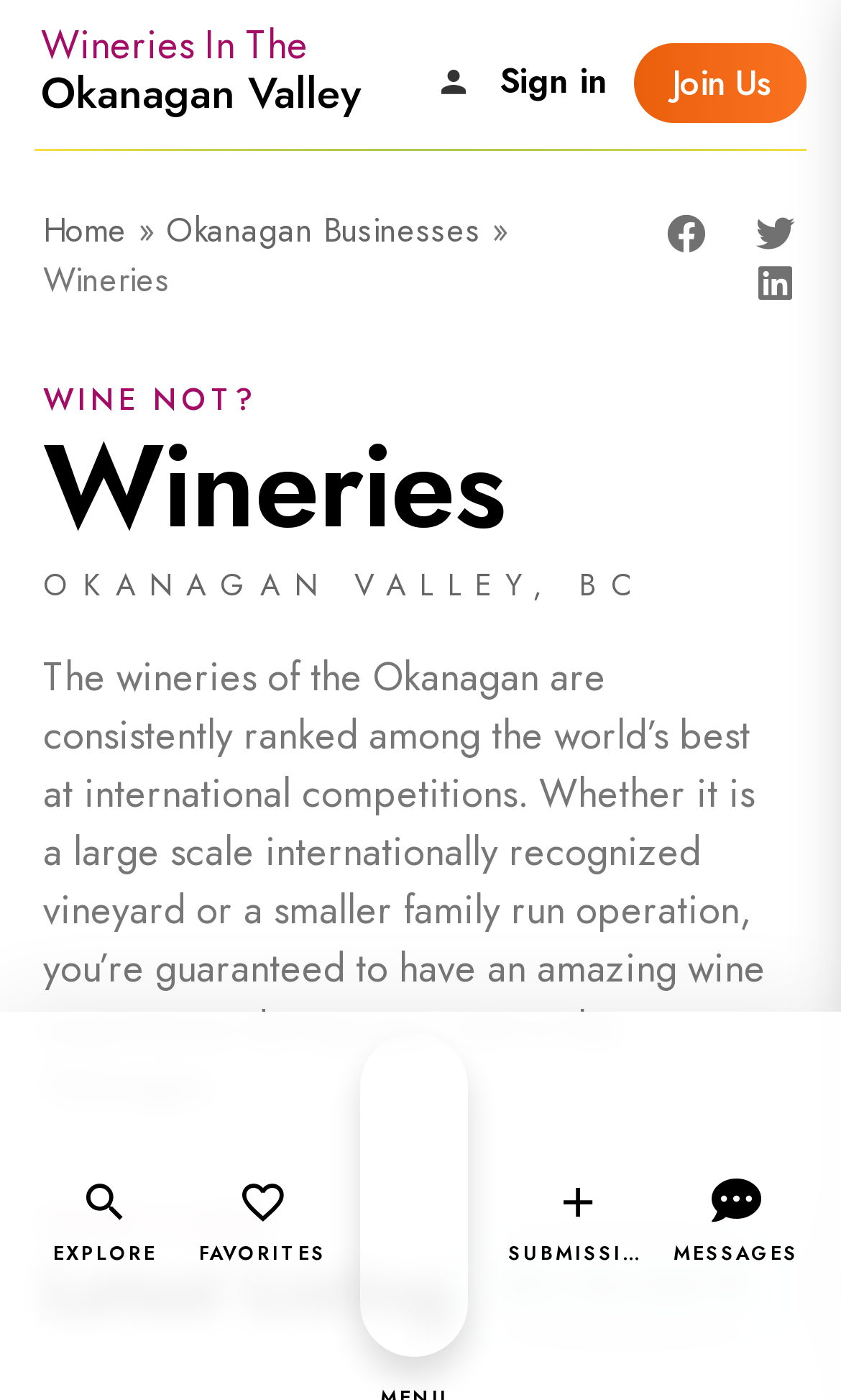Find and indicate the bounding box coordinates of the region you should select to follow the given instruction: "Explore Okanagan Wineries".

[0.041, 0.84, 0.208, 0.906]